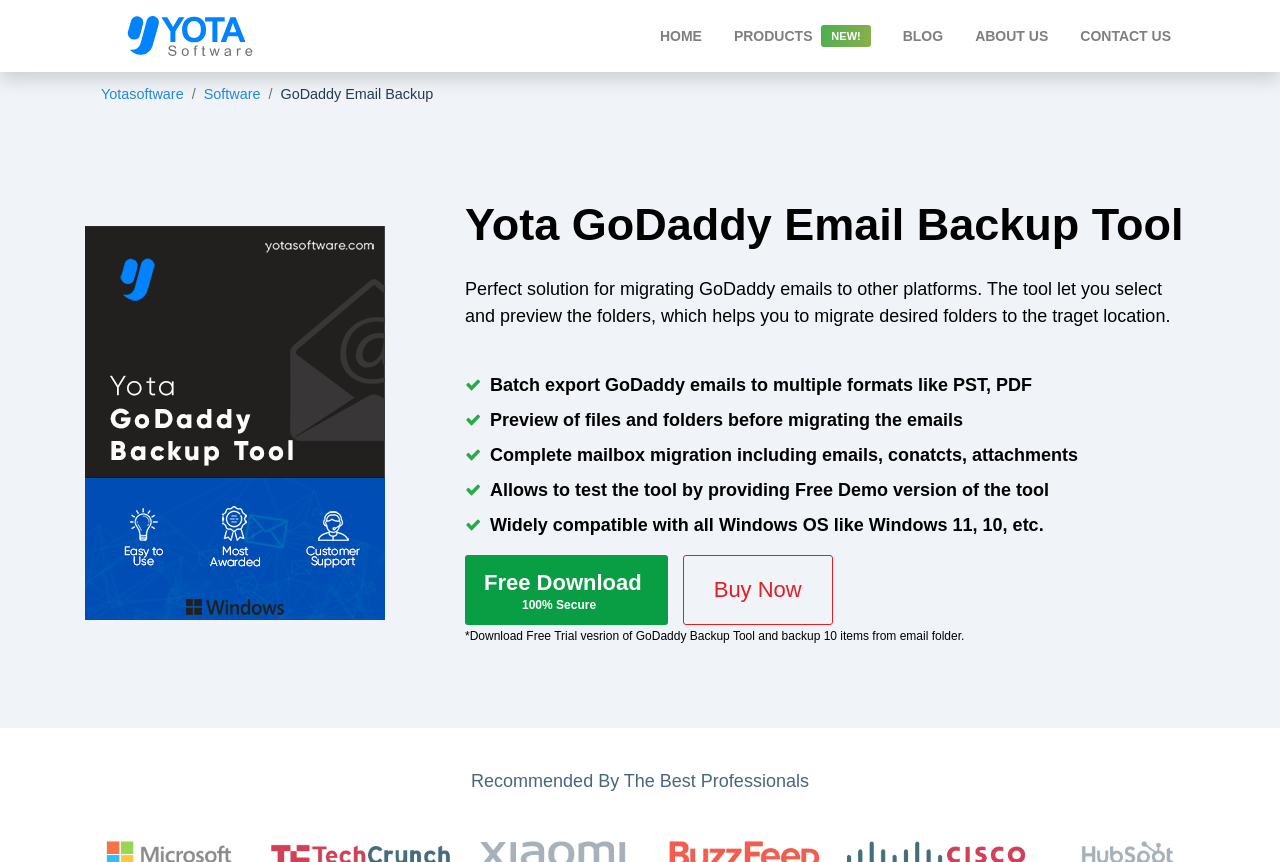What is the purpose of the GoDaddy Email Backup Tool?
Please provide a single word or phrase in response based on the screenshot.

Backup GoDaddy emails